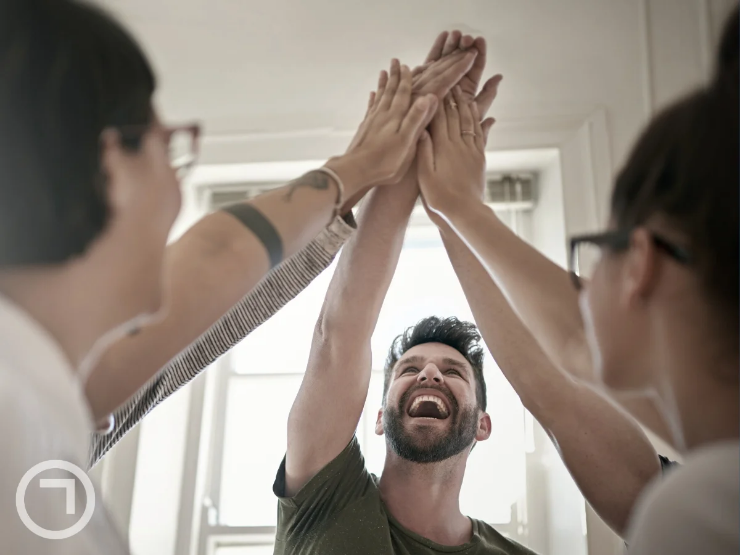Detail the scene shown in the image extensively.

The image showcases a joyful group of individuals engaged in a high-five celebration, symbolizing unity and collaboration. In the foreground, a man with a beard is exuberantly laughing, his expression radiating happiness and enthusiasm. His raised hands meet those of other participants, emphasizing a moment of shared achievement or camaraderie. Surrounding him are diverse members of the group, each contributing to the uplifting atmosphere. This scene resonates with the theme of promoting gender equality, as it reflects the importance of emotional expression and challenging traditional norms. The imagery embodies the spirit of empowerment and inclusivity, crucial components in fostering a more equitable society.